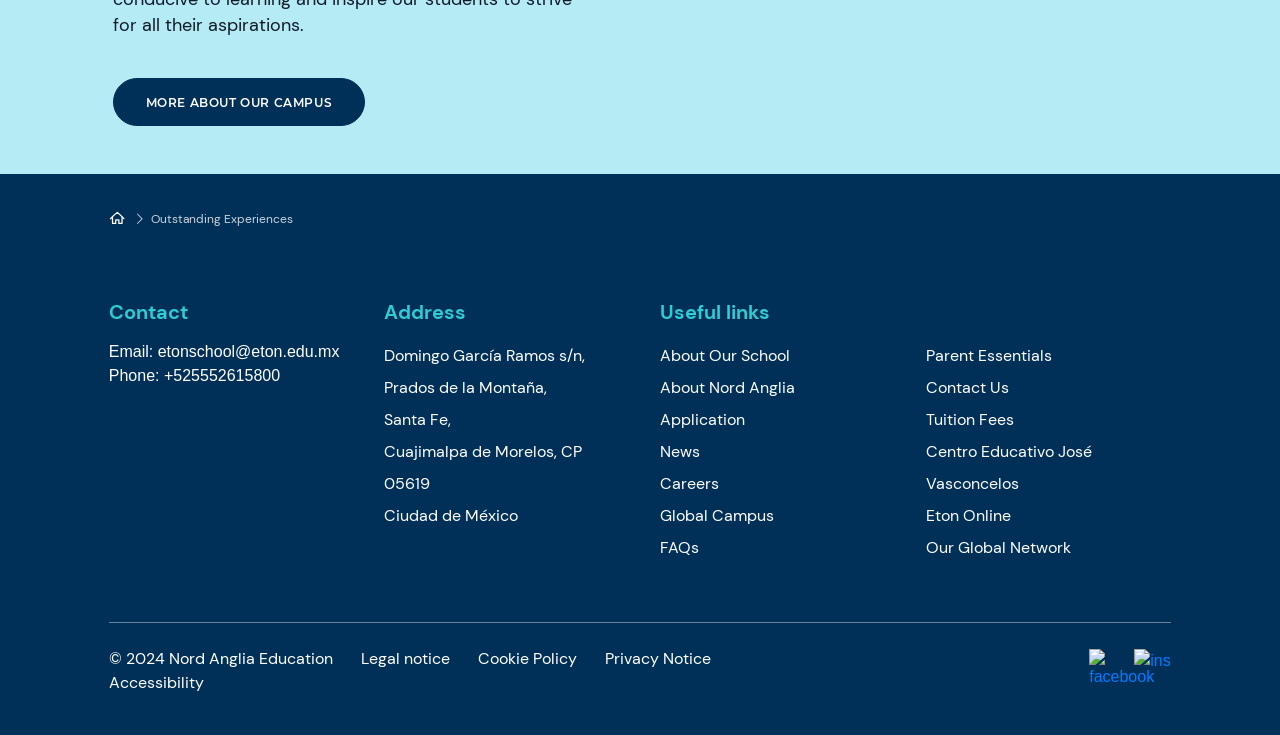Locate the bounding box coordinates of the clickable region necessary to complete the following instruction: "Click on 'About Our School'". Provide the coordinates in the format of four float numbers between 0 and 1, i.e., [left, top, right, bottom].

[0.516, 0.47, 0.617, 0.498]